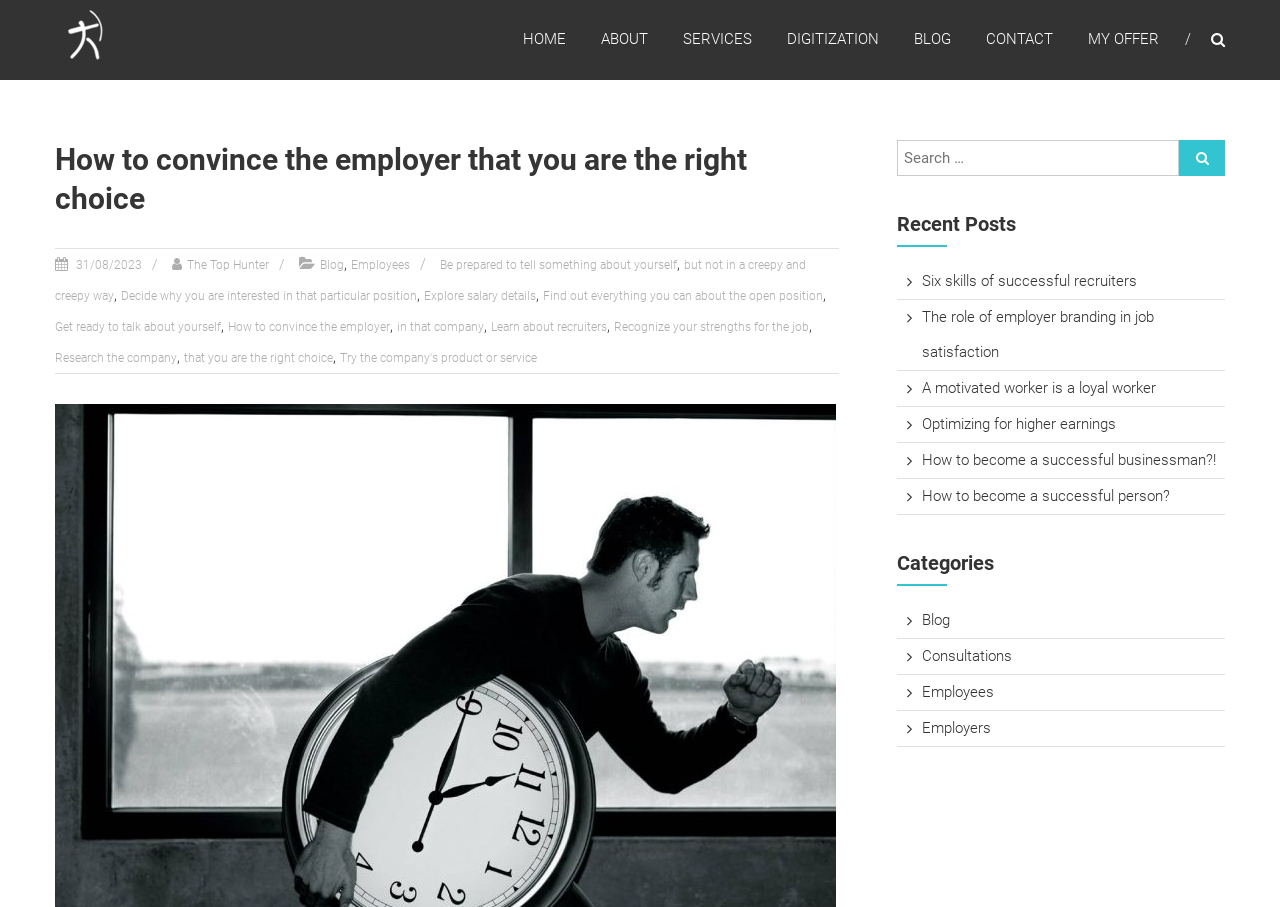Identify the coordinates of the bounding box for the element that must be clicked to accomplish the instruction: "Click on the 'HOME' link".

[0.409, 0.011, 0.442, 0.075]